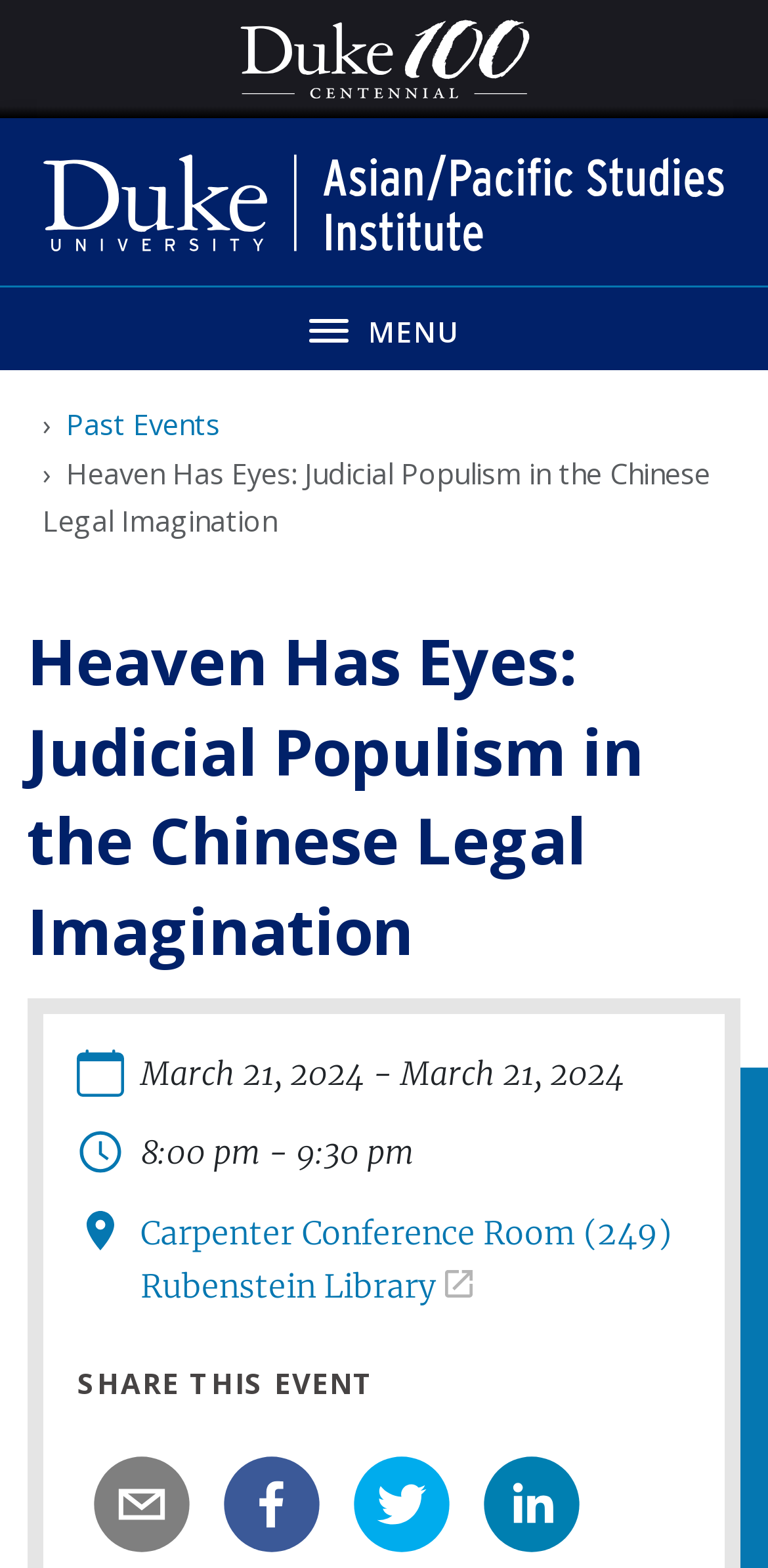Please provide the bounding box coordinates for the element that needs to be clicked to perform the instruction: "Share this event on email". The coordinates must consist of four float numbers between 0 and 1, formatted as [left, top, right, bottom].

[0.121, 0.928, 0.249, 0.991]